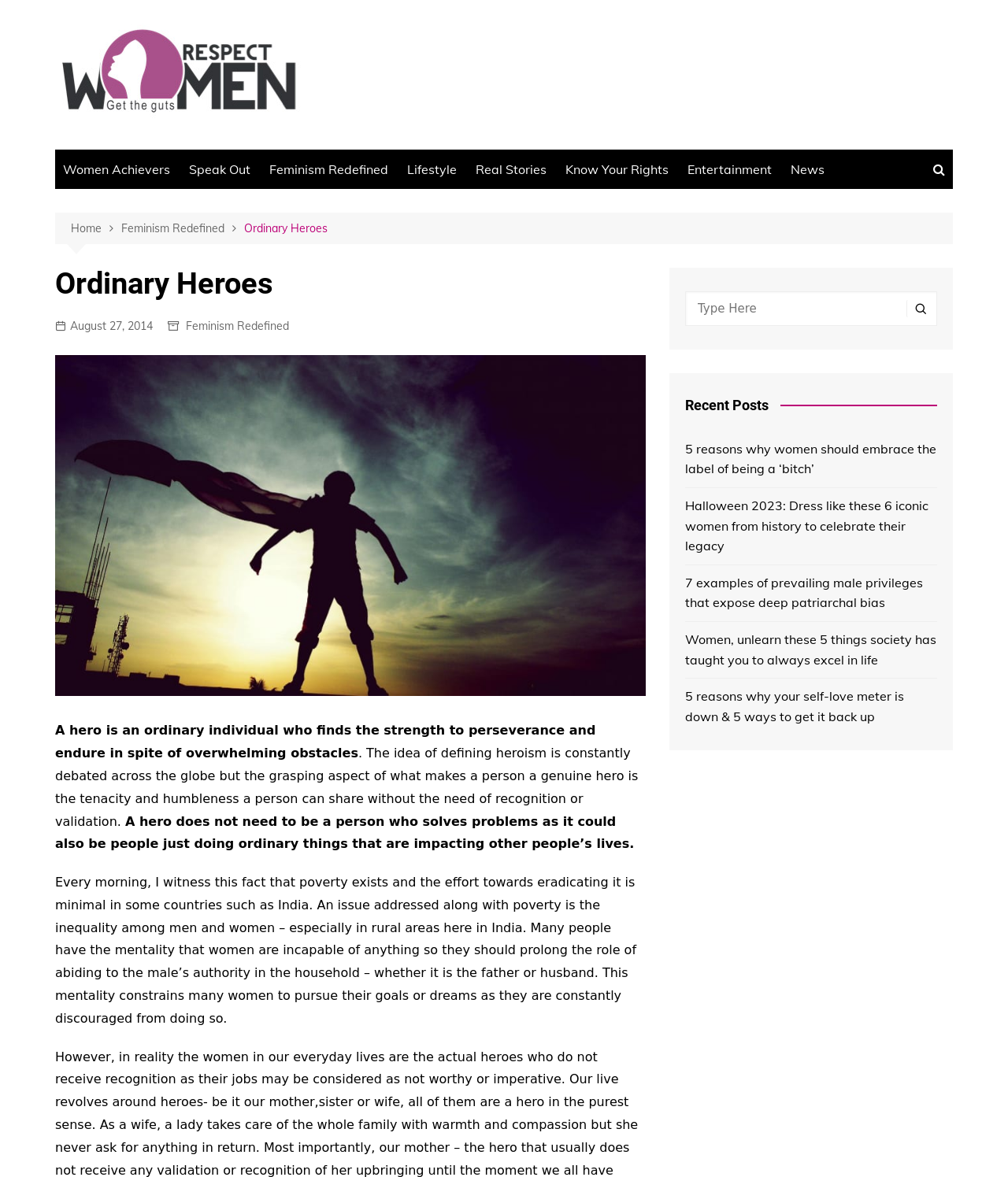Provide the bounding box coordinates of the HTML element described by the text: "Know Your Rights".

[0.553, 0.127, 0.671, 0.161]